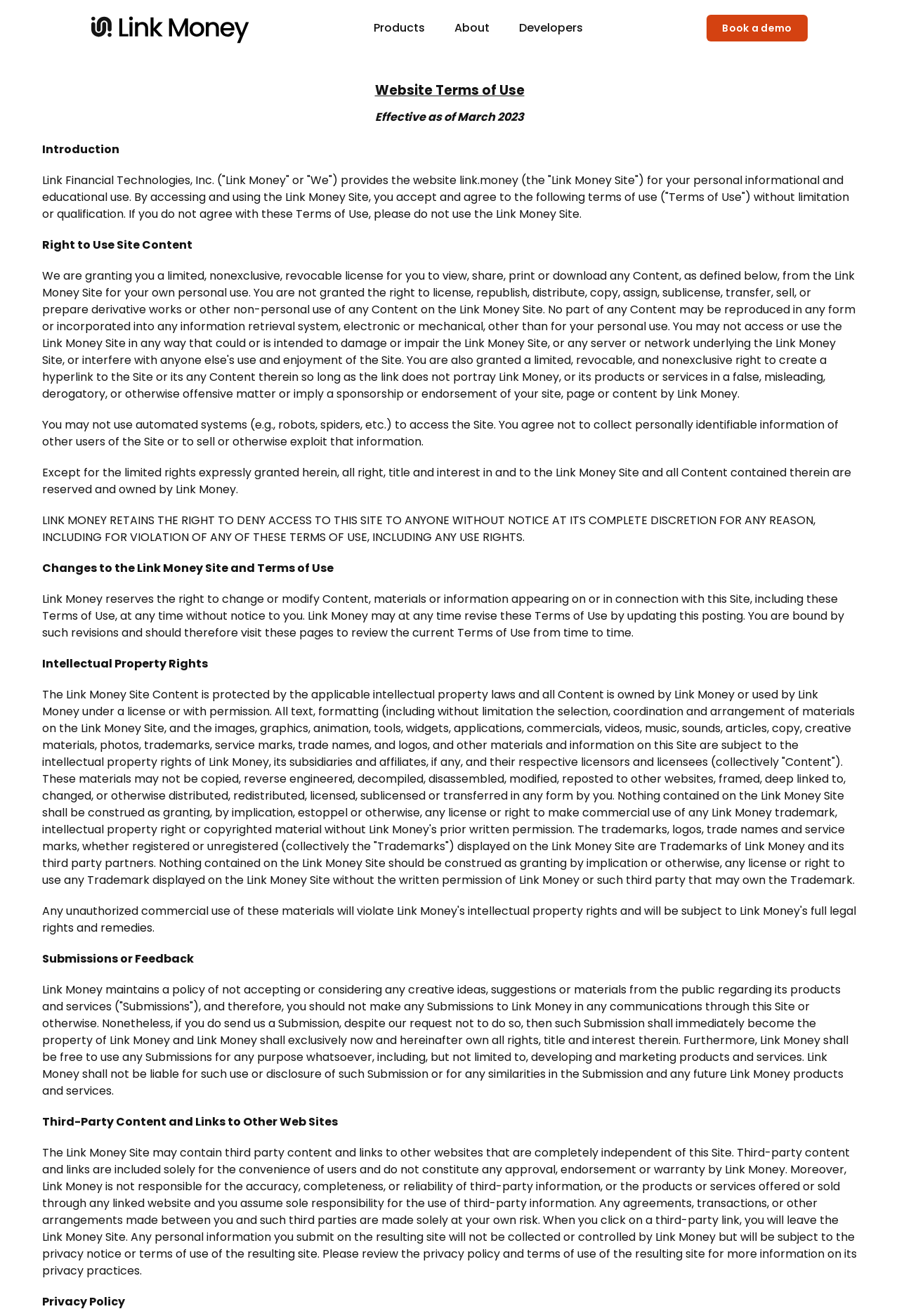Please identify the webpage's heading and generate its text content.

Website Terms of Use